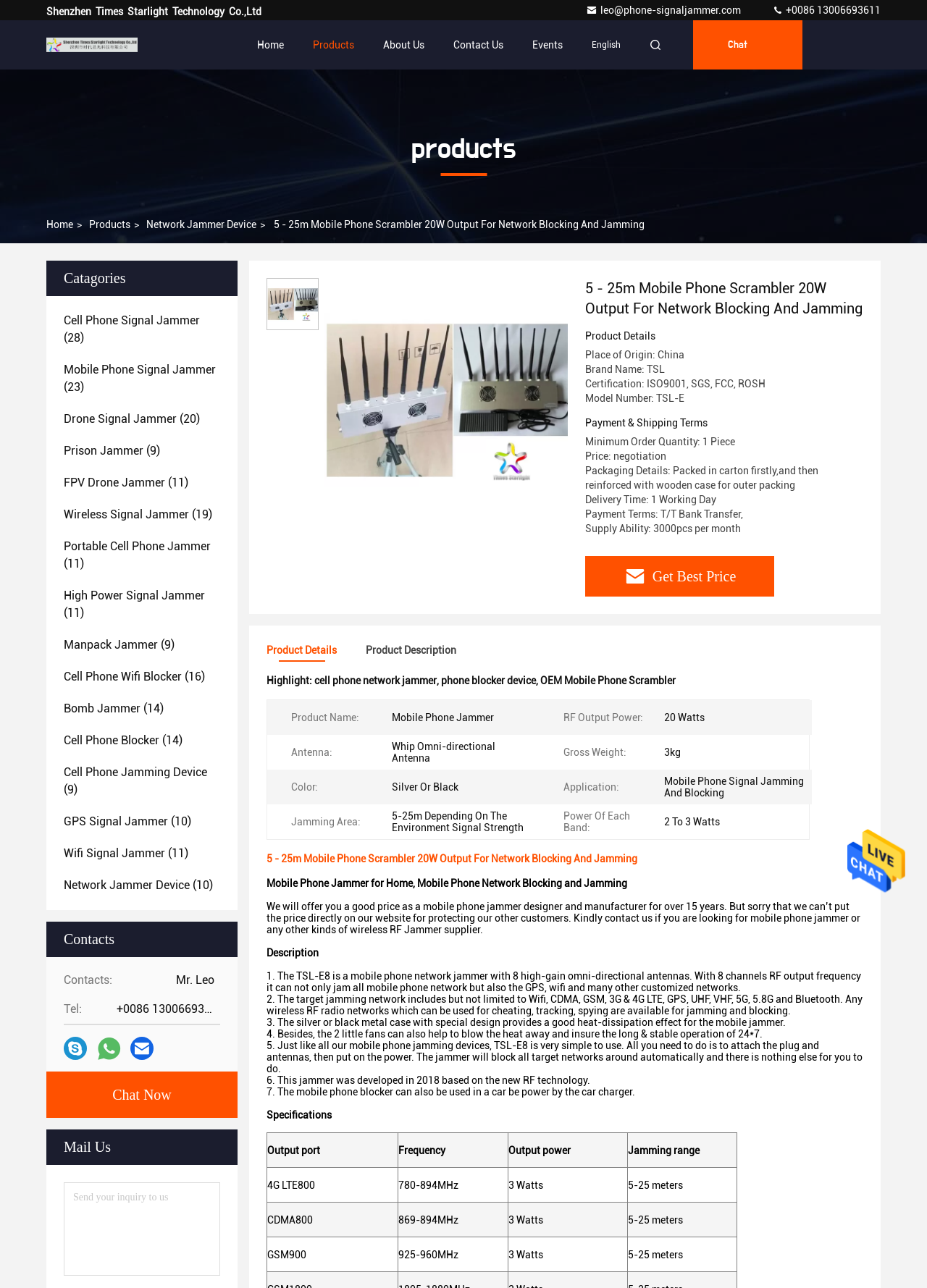Could you provide the bounding box coordinates for the portion of the screen to click to complete this instruction: "Search for something"?

None